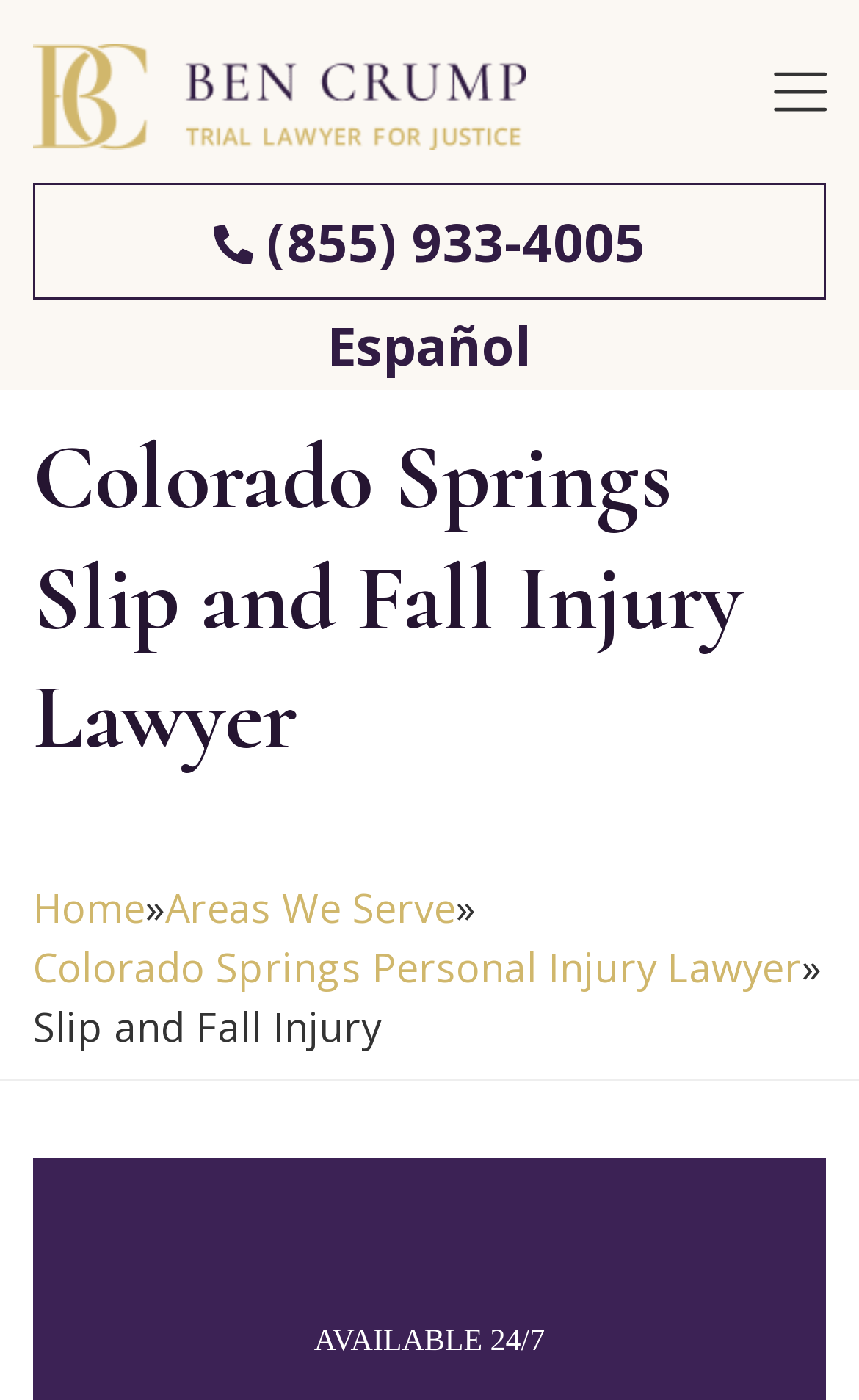Use a single word or phrase to answer the question:
What type of lawyer is featured on this webpage?

Slip and Fall Injury Lawyer